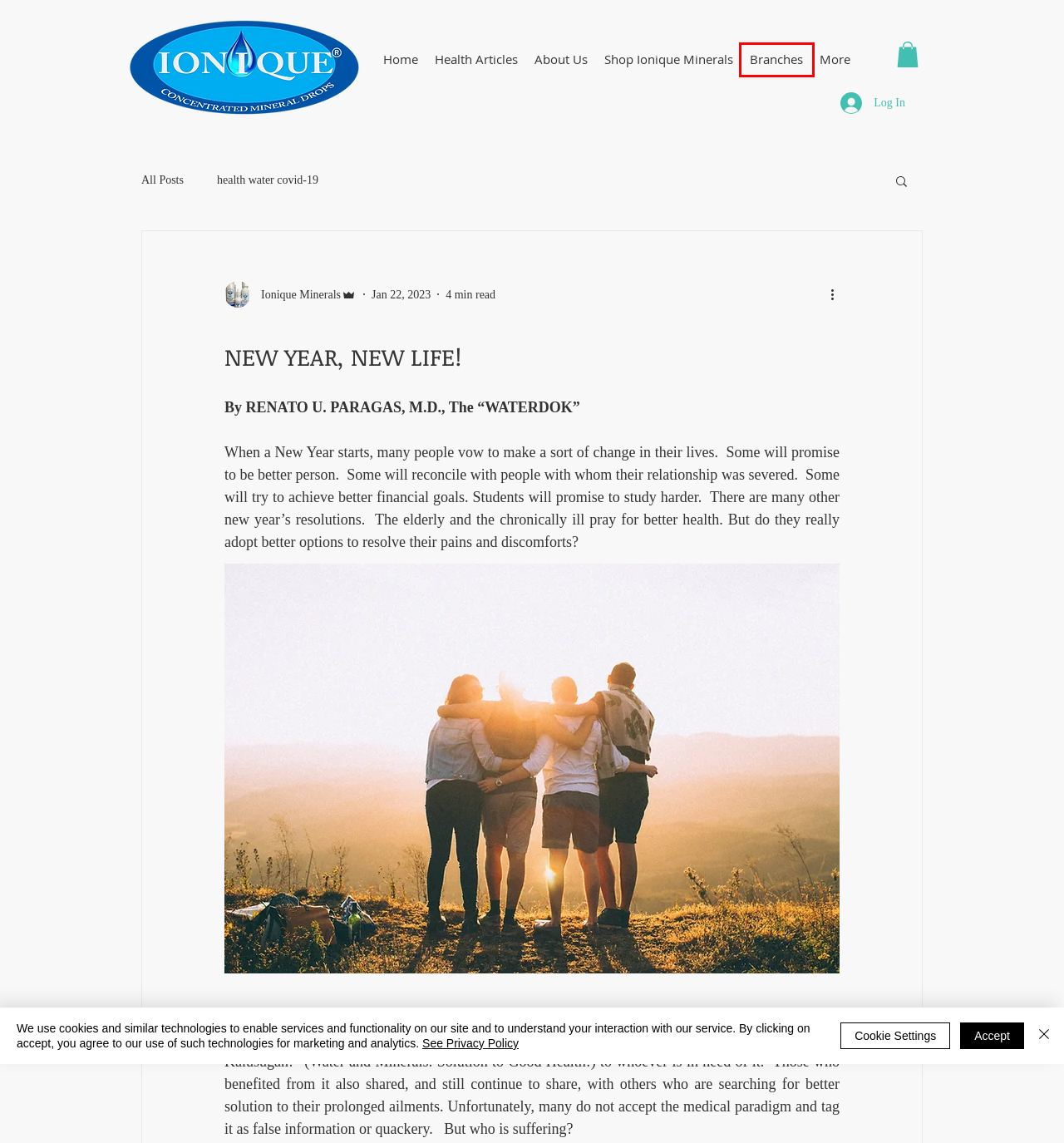You are presented with a screenshot of a webpage containing a red bounding box around an element. Determine which webpage description best describes the new webpage after clicking on the highlighted element. Here are the candidates:
A. OUR MADAM’S FAREWELL
B. Branches | Ionique Minerals
C. Shop Ionique Minerals | Ionique Minerals
D. Health Articles | Ionique Minerals
E. Natural Healing | Ionique Minerals
F. health water covid-19
G. Privacy Policy | Ionique Minerals
H. Blog | Ionique Minerals

B